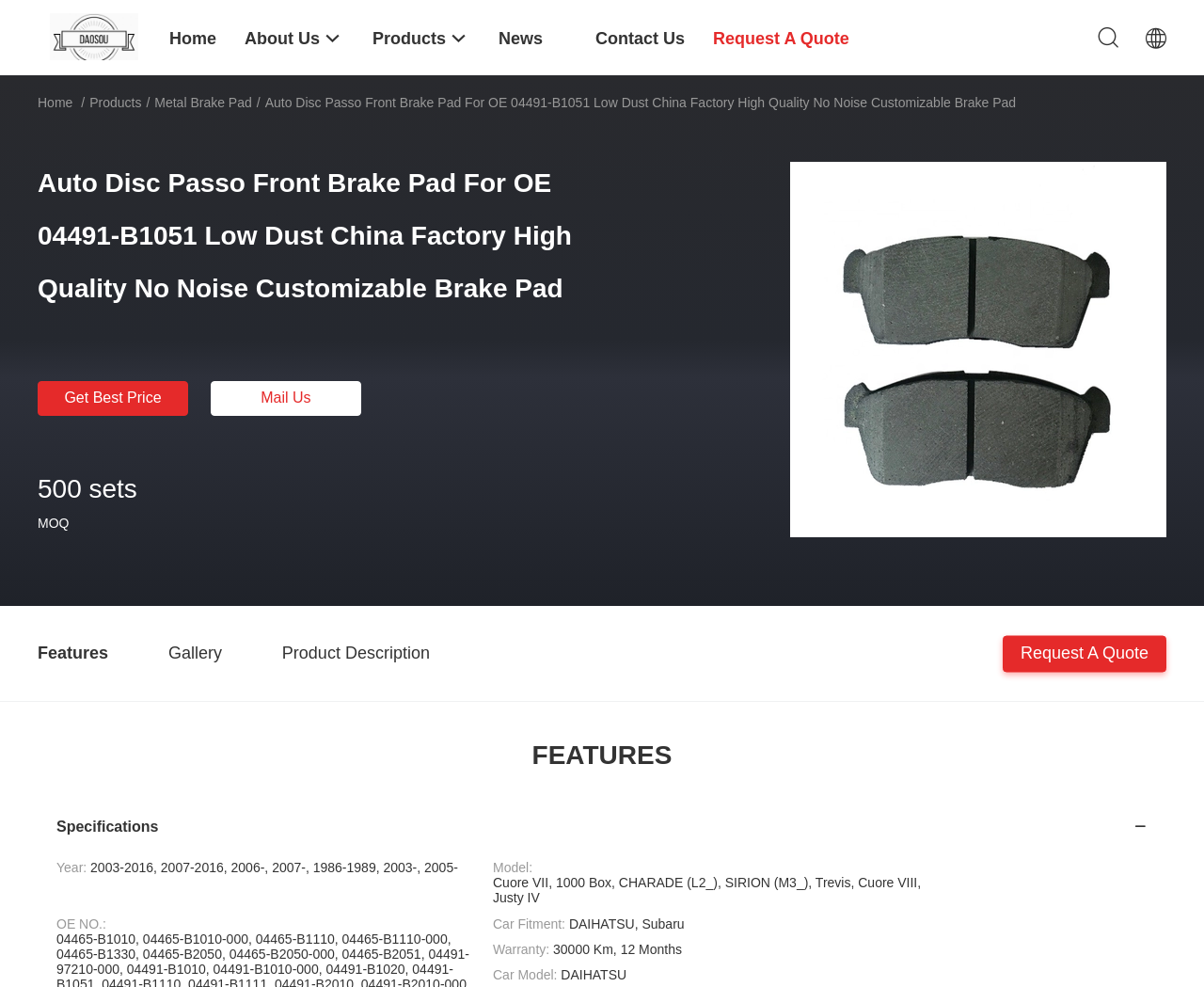What is the minimum order quantity?
Based on the visual, give a brief answer using one word or a short phrase.

500 sets